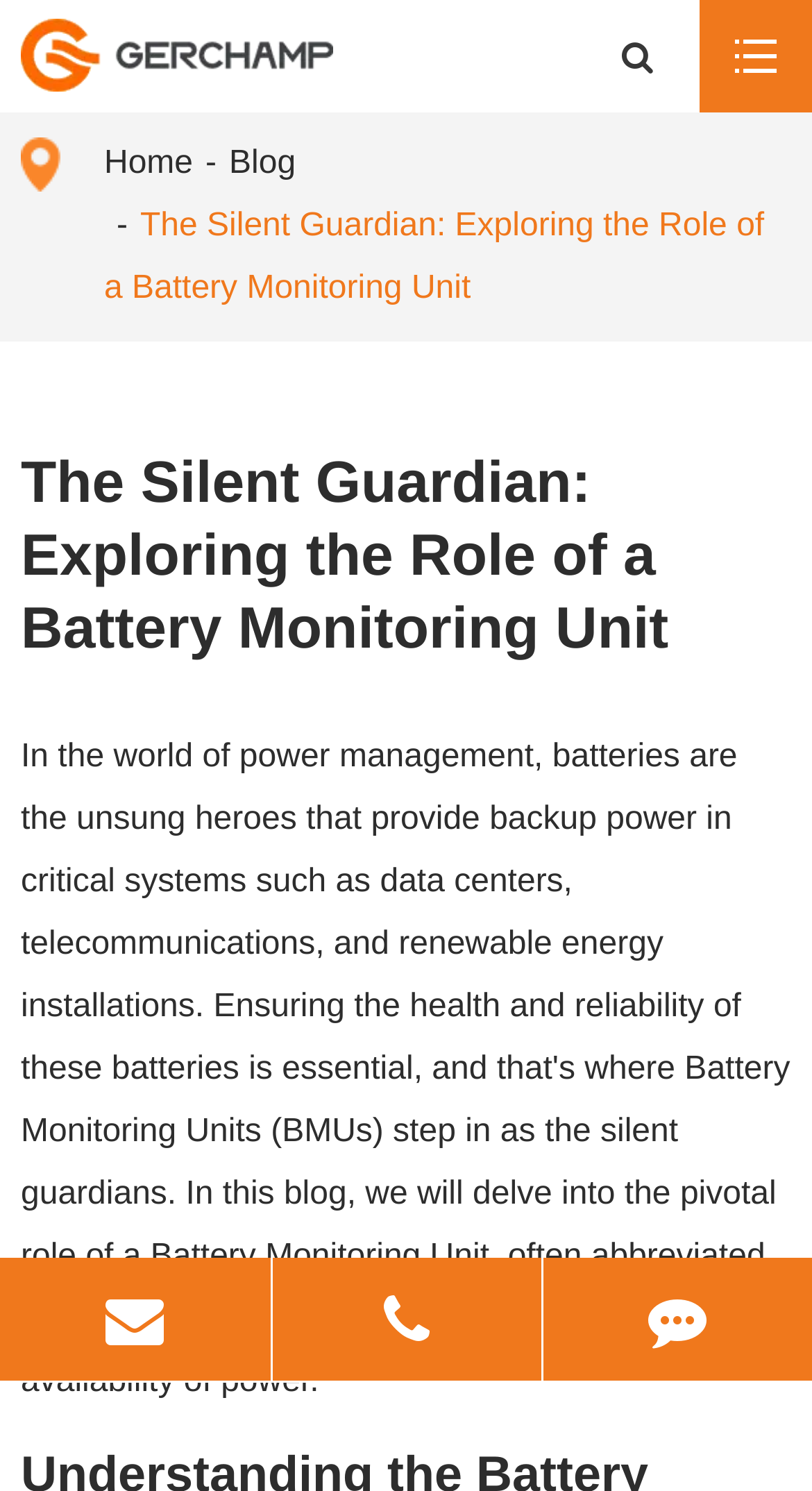What is the contact information?
Based on the screenshot, provide your answer in one word or phrase.

E-mail and TEL